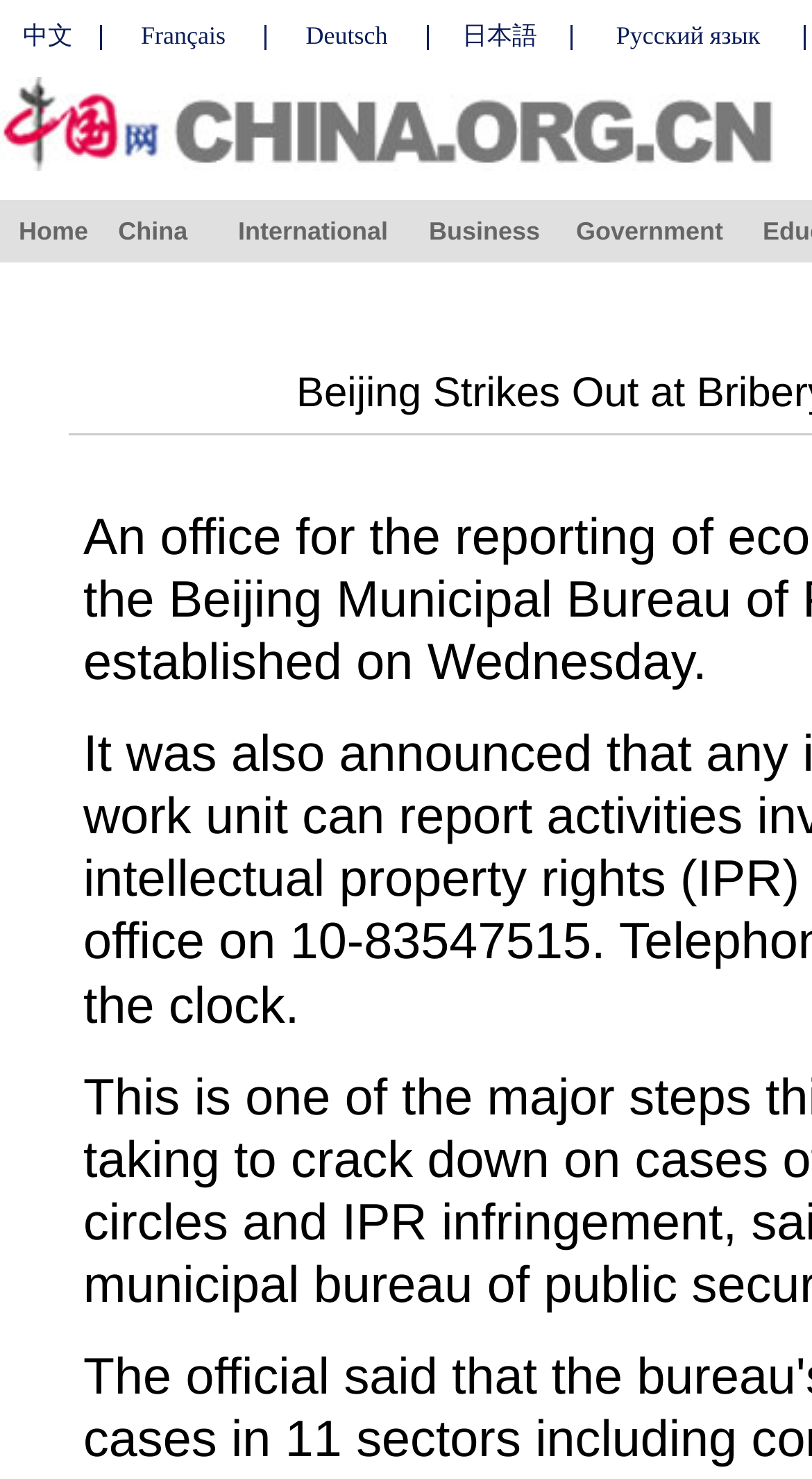Predict the bounding box for the UI component with the following description: "Français".

[0.174, 0.014, 0.278, 0.034]